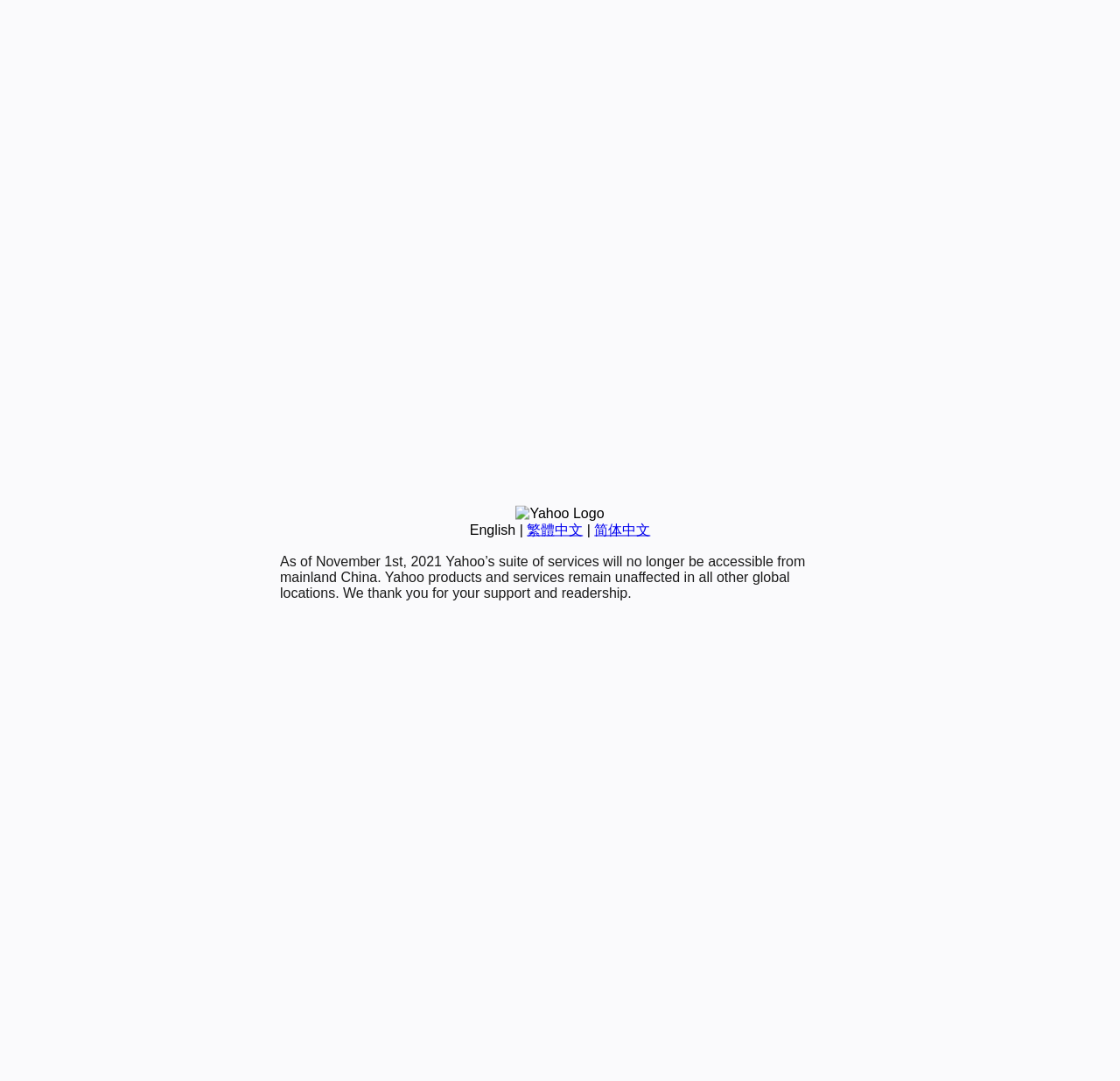Given the element description English, specify the bounding box coordinates of the corresponding UI element in the format (top-left x, top-left y, bottom-right x, bottom-right y). All values must be between 0 and 1.

[0.419, 0.483, 0.46, 0.497]